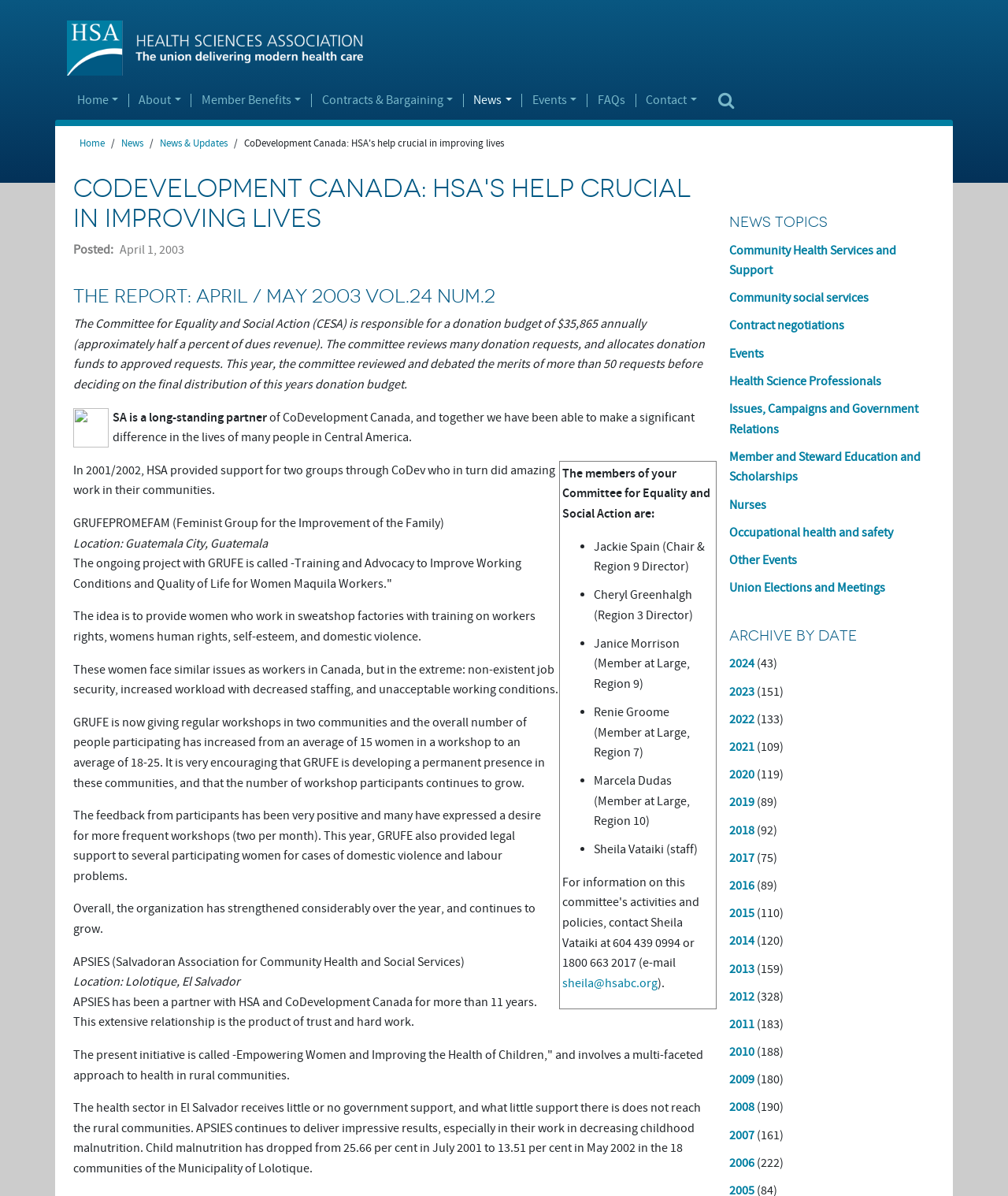Please find the bounding box coordinates of the element that must be clicked to perform the given instruction: "Read 'THE REPORT: APRIL / MAY 2003 VOL.24 NUM.2'". The coordinates should be four float numbers from 0 to 1, i.e., [left, top, right, bottom].

[0.073, 0.239, 0.711, 0.258]